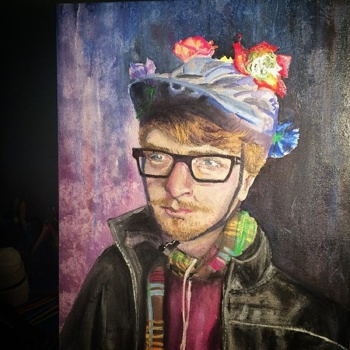Please answer the following query using a single word or phrase: 
What is the purpose of the vibrant scarf?

to suggest a keen sense of fashion